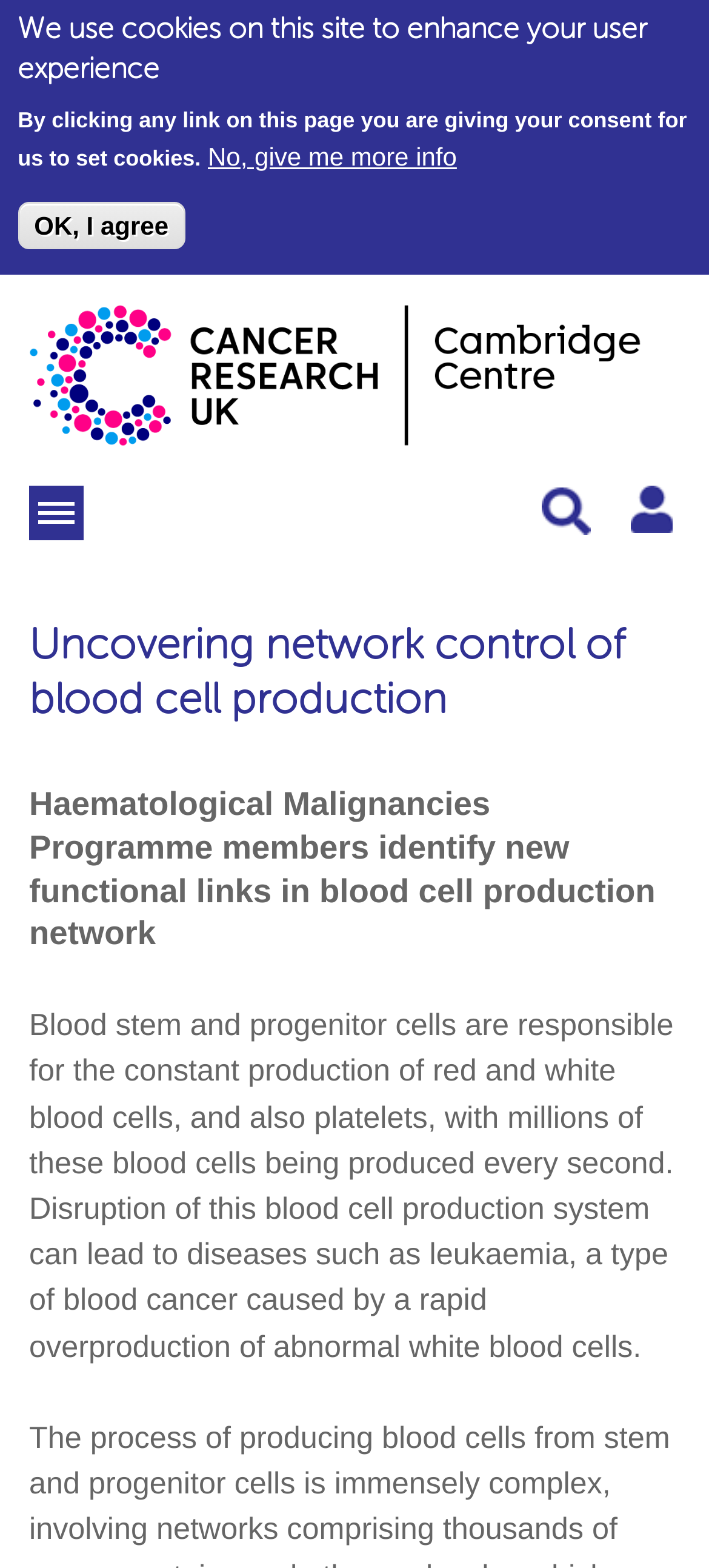Please reply to the following question with a single word or a short phrase:
What is the consequence of disrupting blood cell production system?

Diseases such as leukaemia